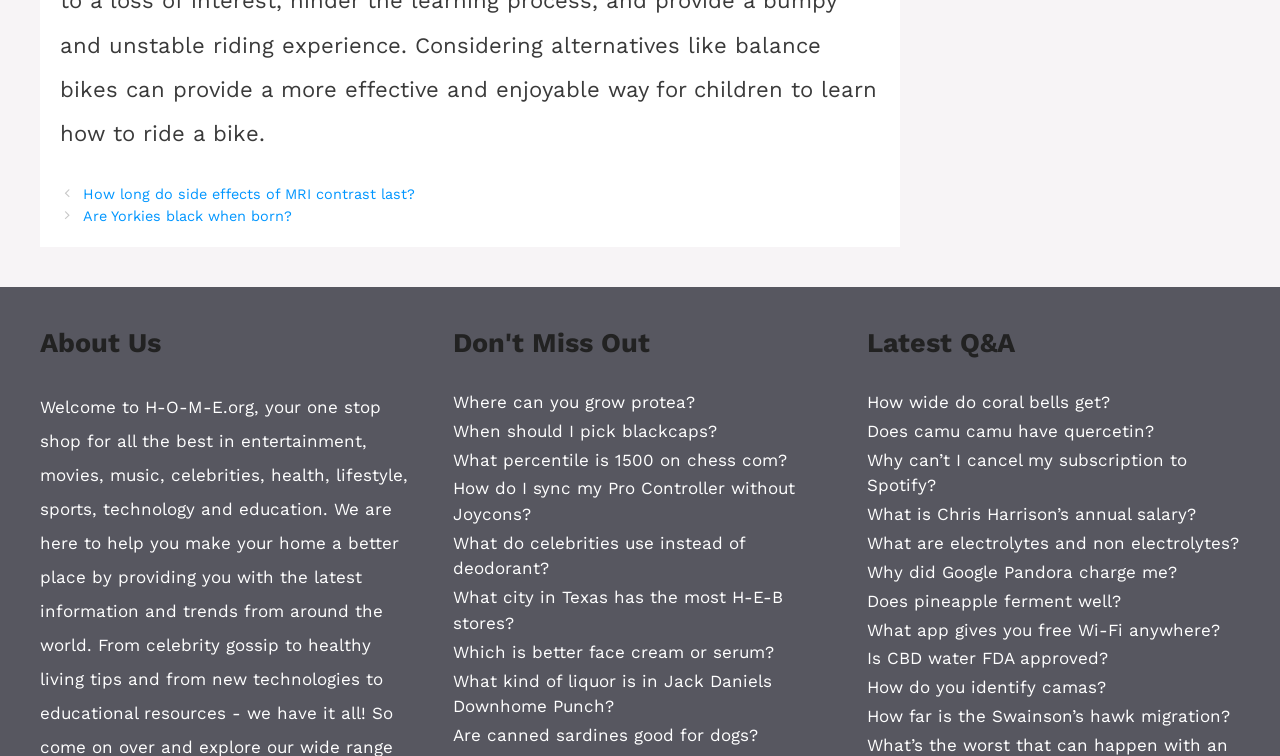Identify the bounding box coordinates for the element you need to click to achieve the following task: "Browse the 'About Us' page". Provide the bounding box coordinates as four float numbers between 0 and 1, in the form [left, top, right, bottom].

[0.031, 0.433, 0.323, 0.476]